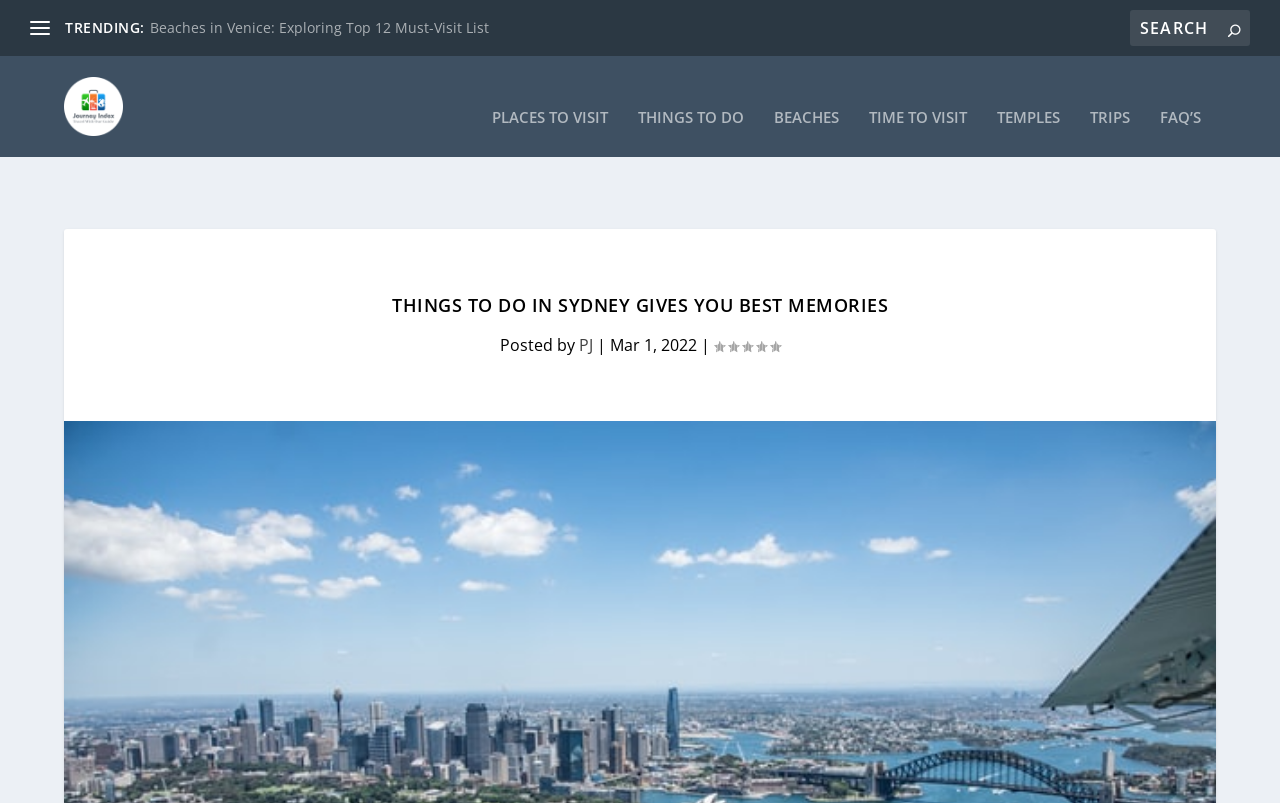What is the category of 'BEACHES'?
Using the visual information, reply with a single word or short phrase.

Link